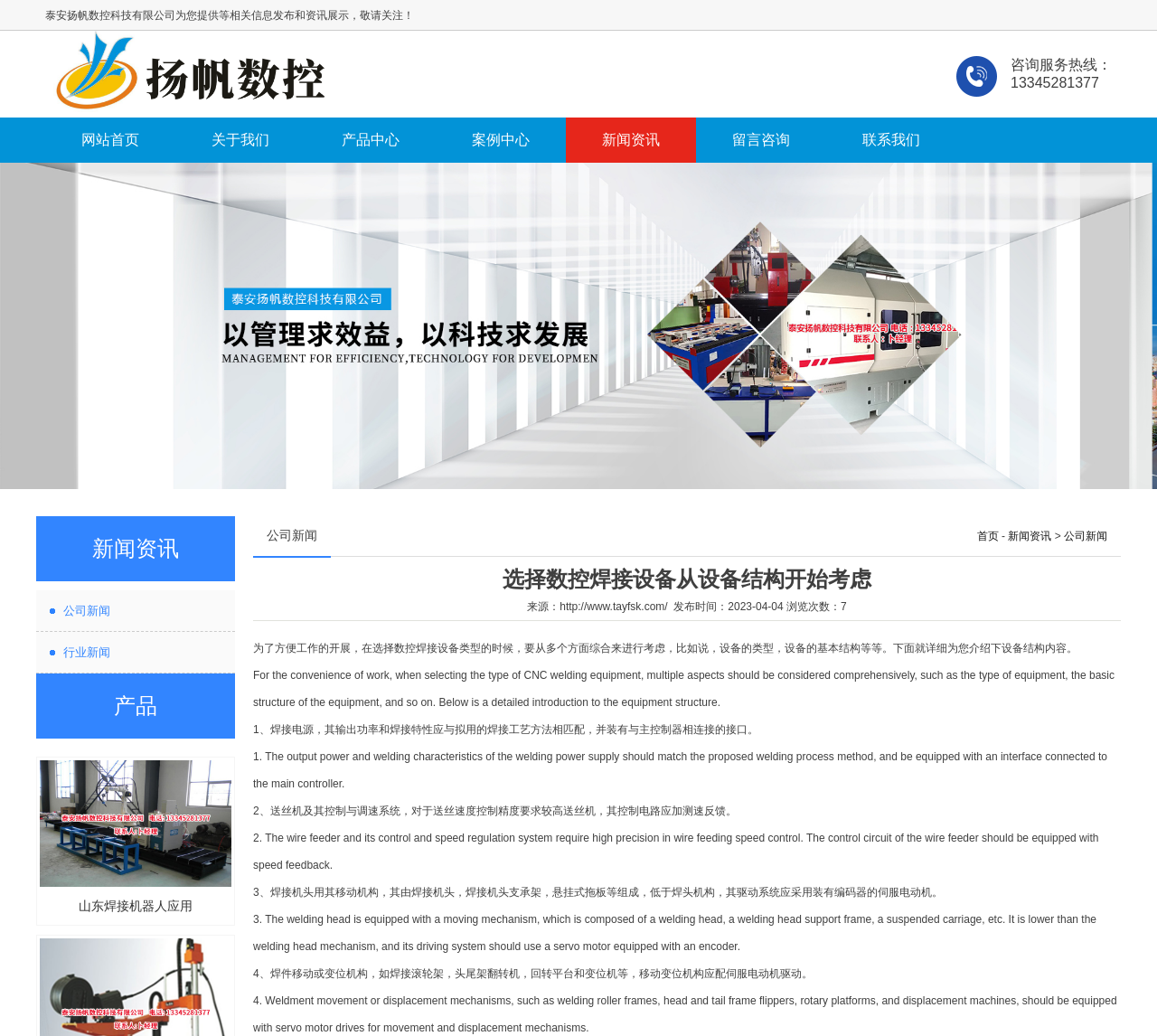Find the bounding box coordinates of the element to click in order to complete this instruction: "Click the company news link". The bounding box coordinates must be four float numbers between 0 and 1, denoted as [left, top, right, bottom].

[0.031, 0.57, 0.203, 0.61]